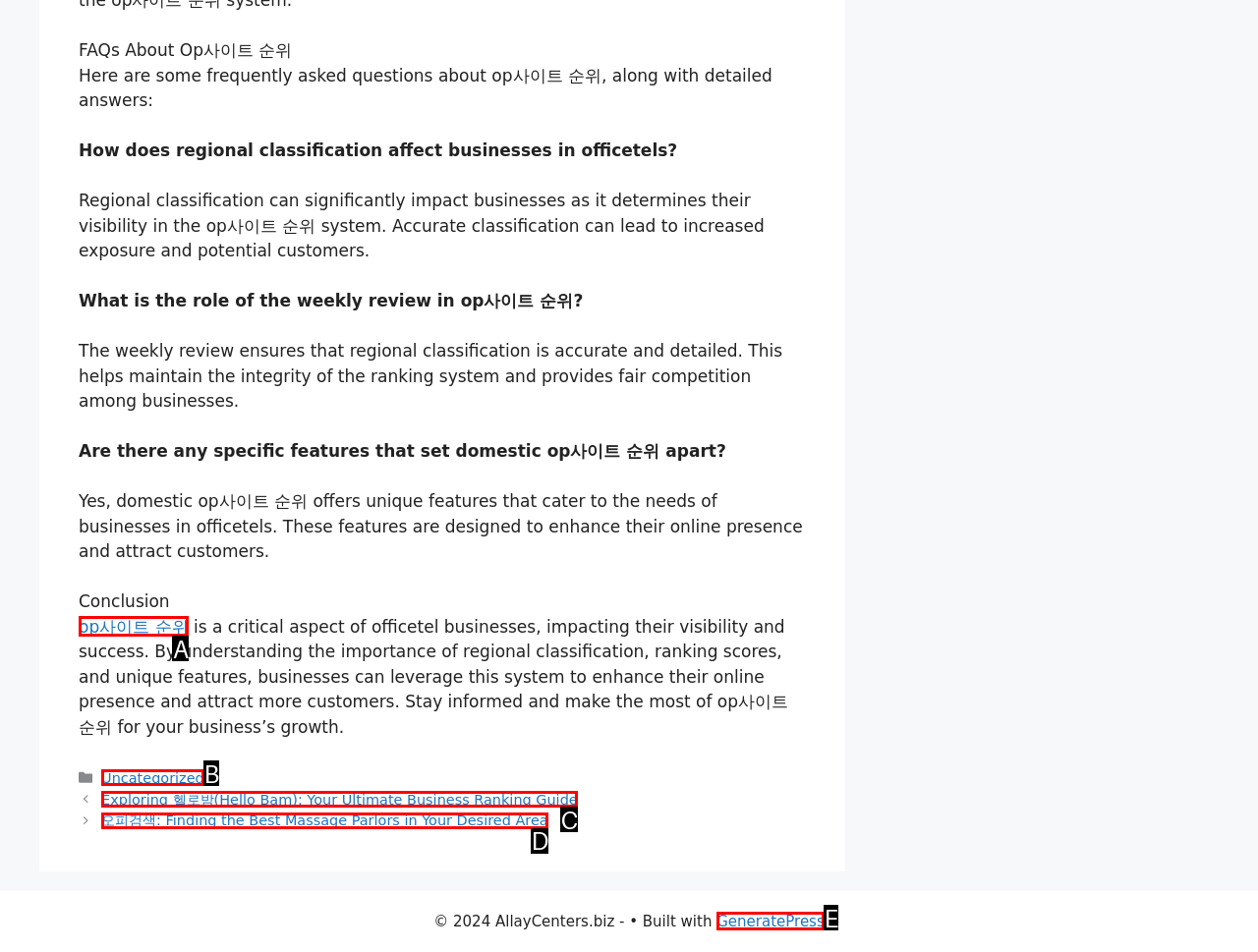Find the option that matches this description: Sessions House
Provide the matching option's letter directly.

None